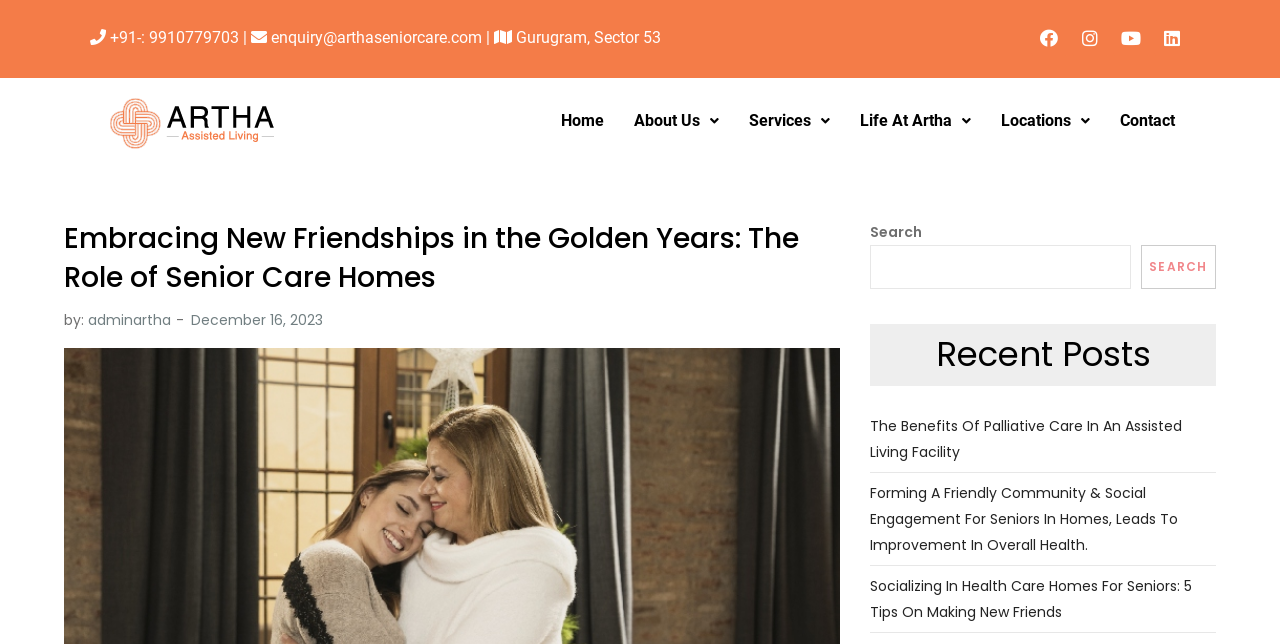What is the phone number of Artha Assisted Living?
Give a detailed response to the question by analyzing the screenshot.

The phone number can be found at the top of the webpage, in the first section, which contains contact information.